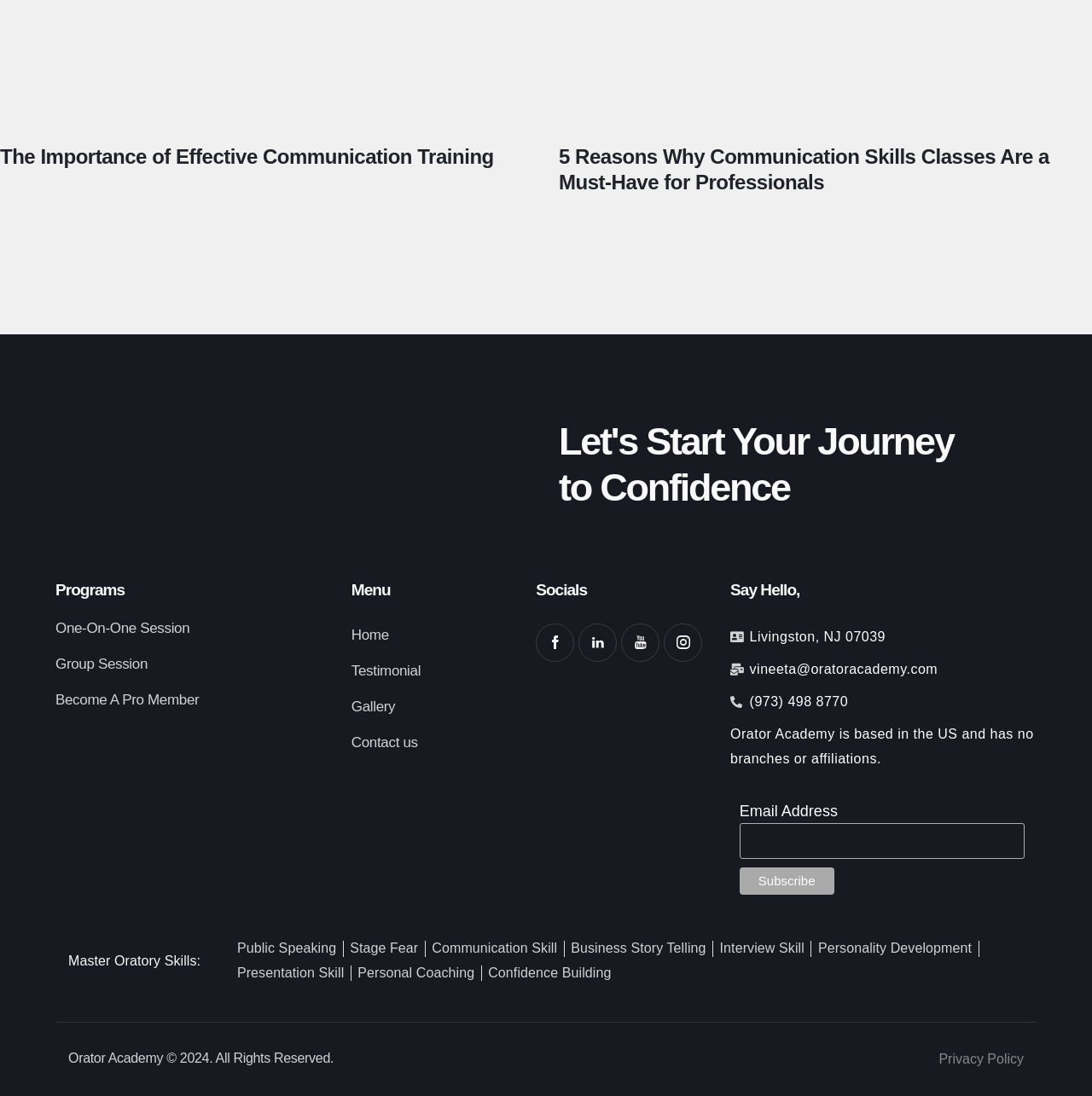What is the purpose of the textbox?
Examine the image and provide an in-depth answer to the question.

The textbox is located below the 'Email Address' label, and it is required to enter an email address. The purpose of the textbox is to allow users to input their email address, likely for subscription or newsletter purposes.